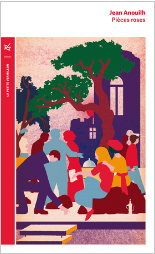What is the backdrop of the illustration?
Provide an in-depth and detailed answer to the question.

The illustration depicts a group of people engaging in various activities, set against a backdrop of stylized trees and buildings, which creates a sense of community and interaction.